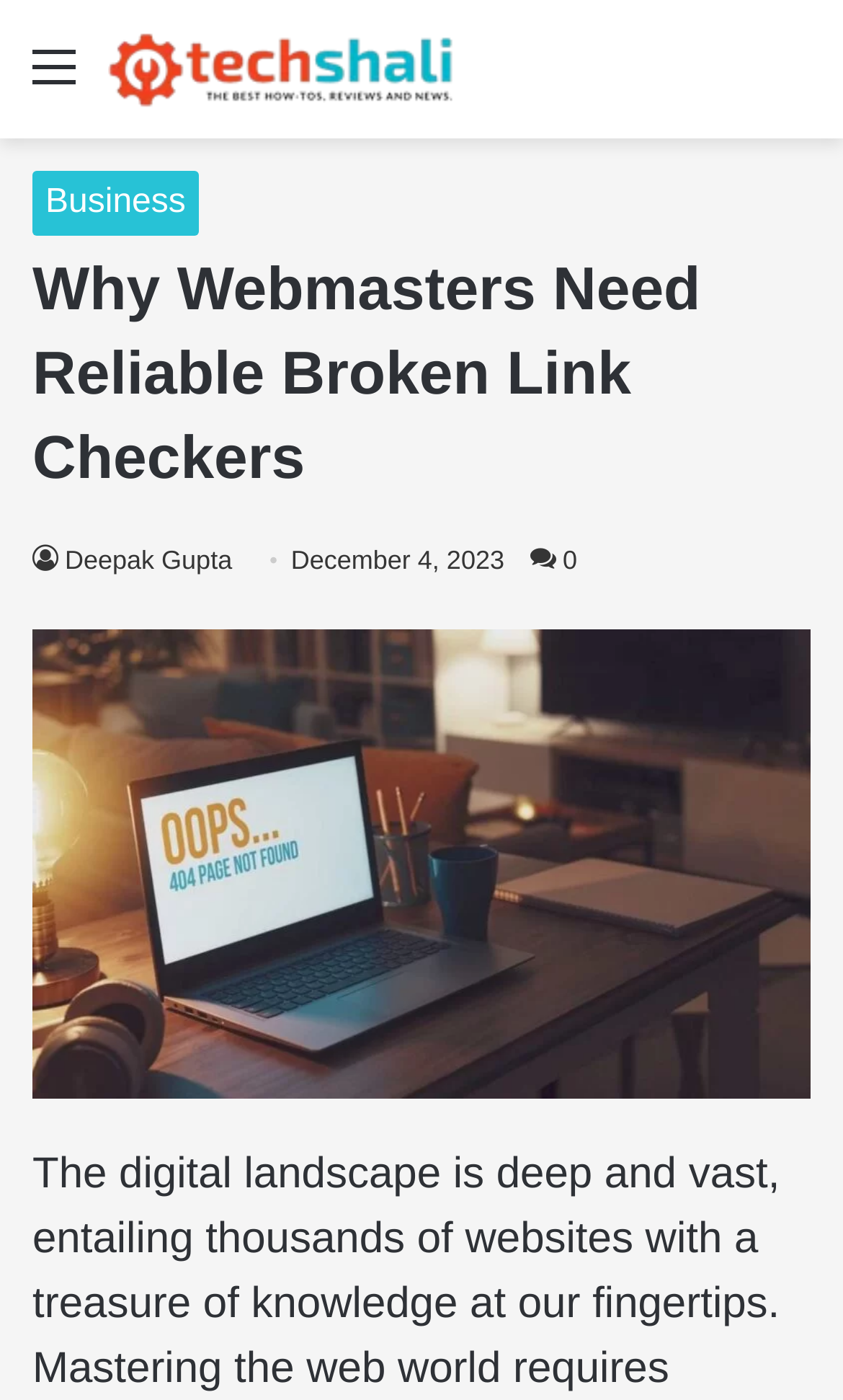Give a detailed account of the webpage, highlighting key information.

The webpage is titled "Why Webmasters Need Reliable Broken Link Checkers" and appears to be an article or blog post. At the top of the page, there is a primary navigation section that spans the entire width of the page. Within this section, there are two links: "Menu" on the left side and "Techshali" on the right side, which also contains an image with the same name.

Below the navigation section, there is a header section that takes up most of the page's width. This section contains a link to "Business" on the left side, followed by a heading that repeats the title of the webpage. To the right of the heading, there are two lines of text: "Deepak Gupta" and "December 4, 2023", which likely indicate the author and publication date of the article.

Further down the page, there is a large figure that spans the entire width of the page, containing an image of a 404 page website page. This image is likely an illustration or example related to the article's topic. Overall, the webpage appears to be a well-structured article with a clear title, navigation, and content sections.